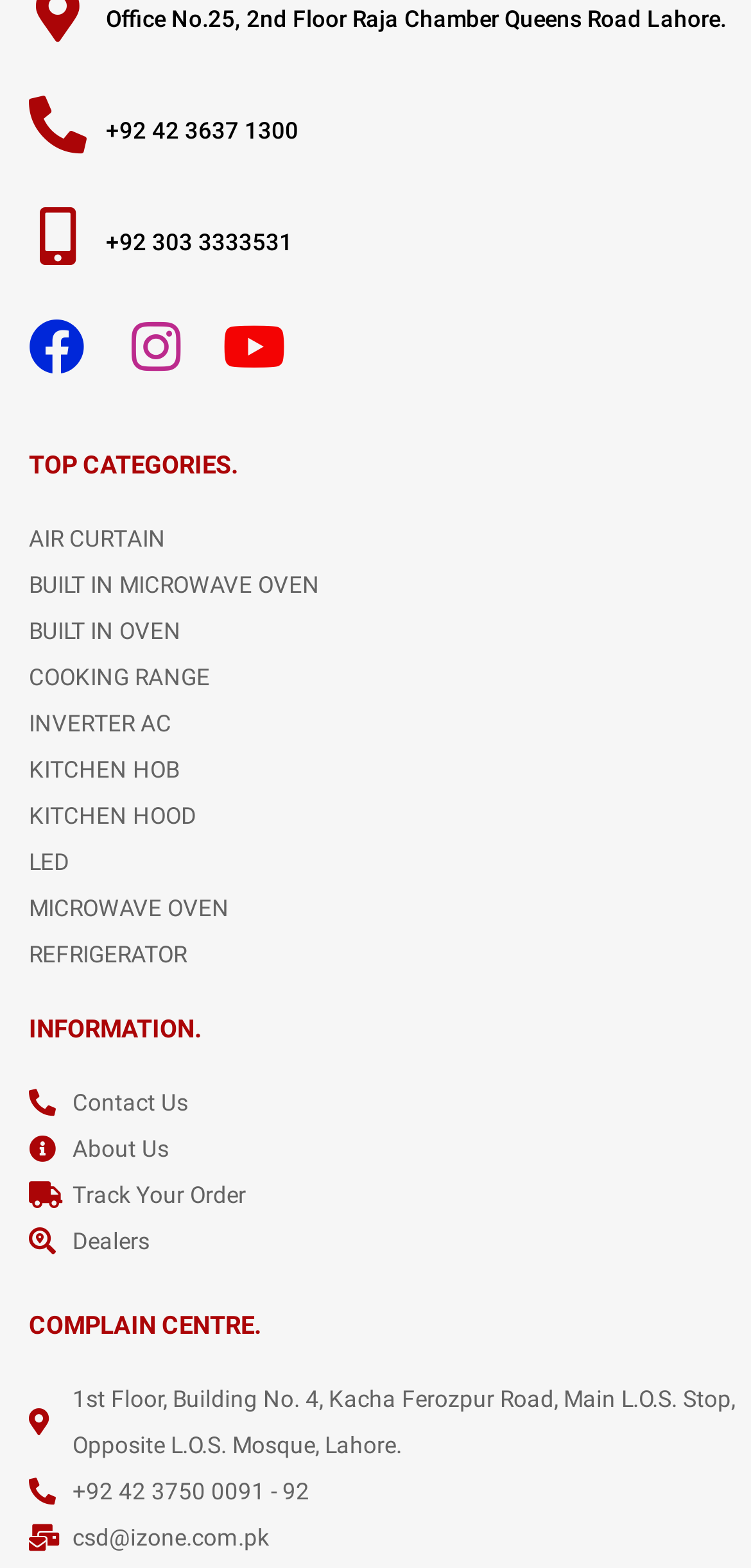What is the first category listed?
From the image, respond using a single word or phrase.

AIR CURTAIN